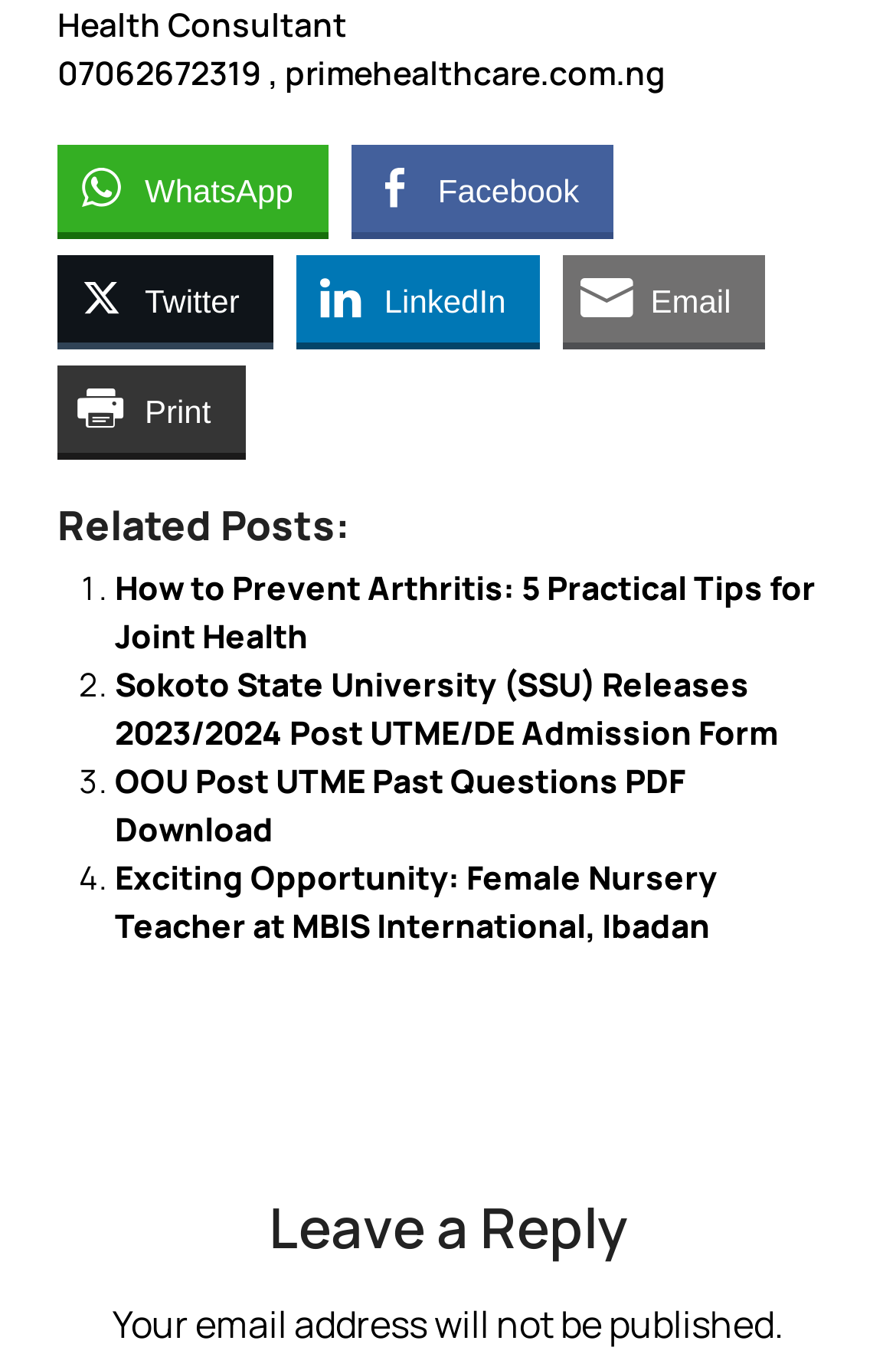Please find the bounding box coordinates of the element's region to be clicked to carry out this instruction: "Share on Facebook".

[0.391, 0.106, 0.685, 0.171]